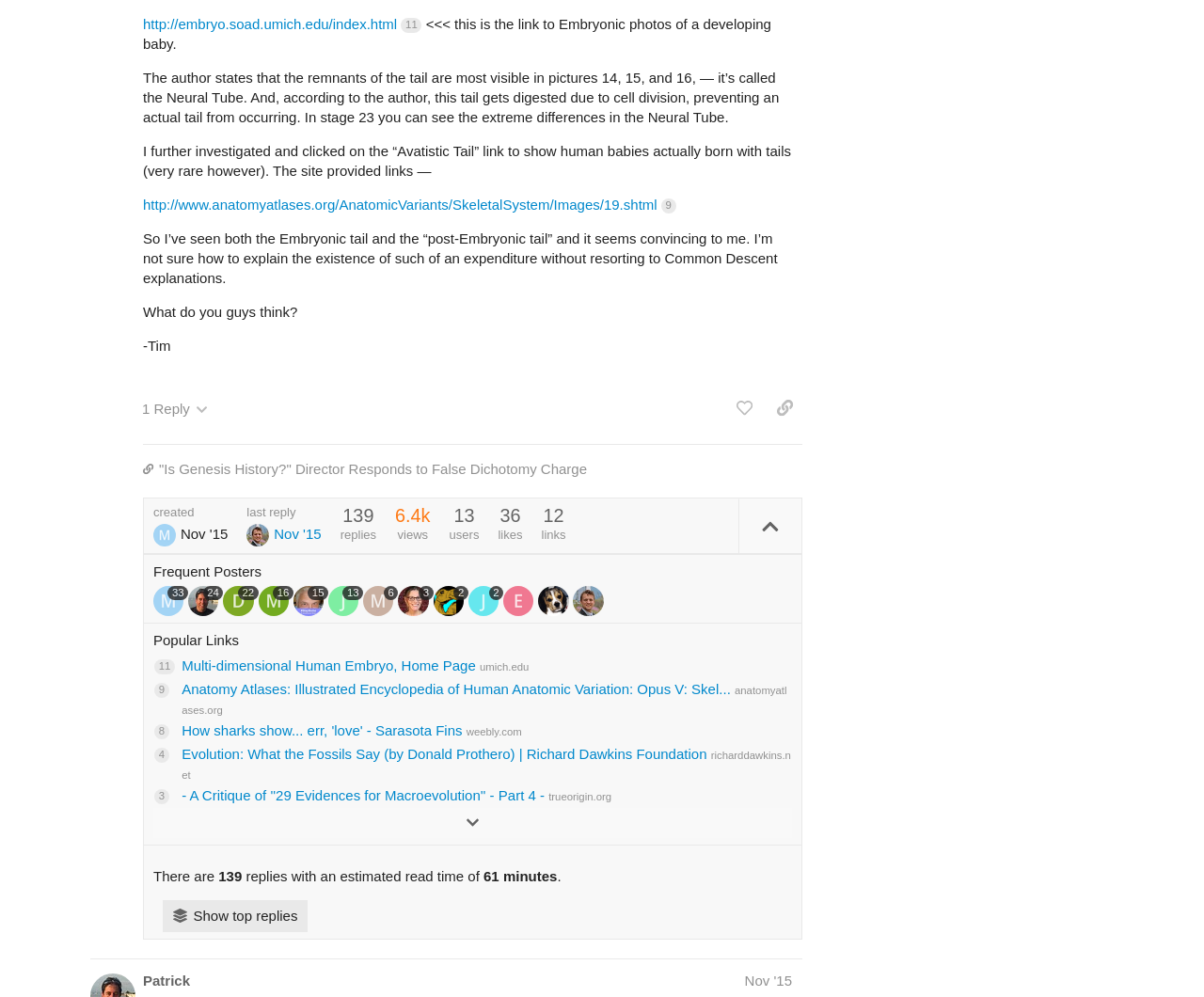Identify the coordinates of the bounding box for the element that must be clicked to accomplish the instruction: "Start a new discussion thread".

[0.086, 0.171, 0.914, 0.201]